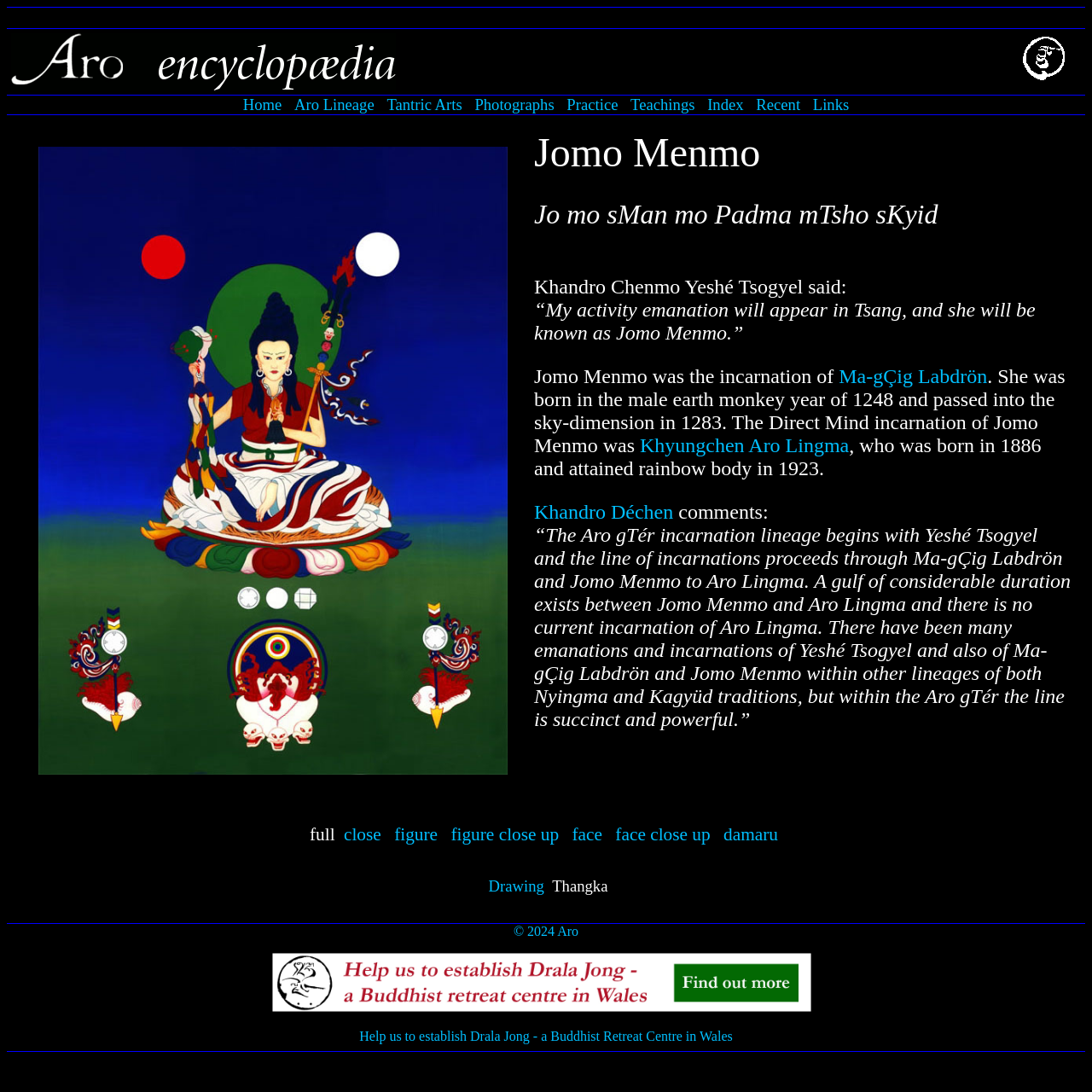What is the year of birth of Khyungchen Aro Lingma?
Using the image as a reference, answer with just one word or a short phrase.

1886